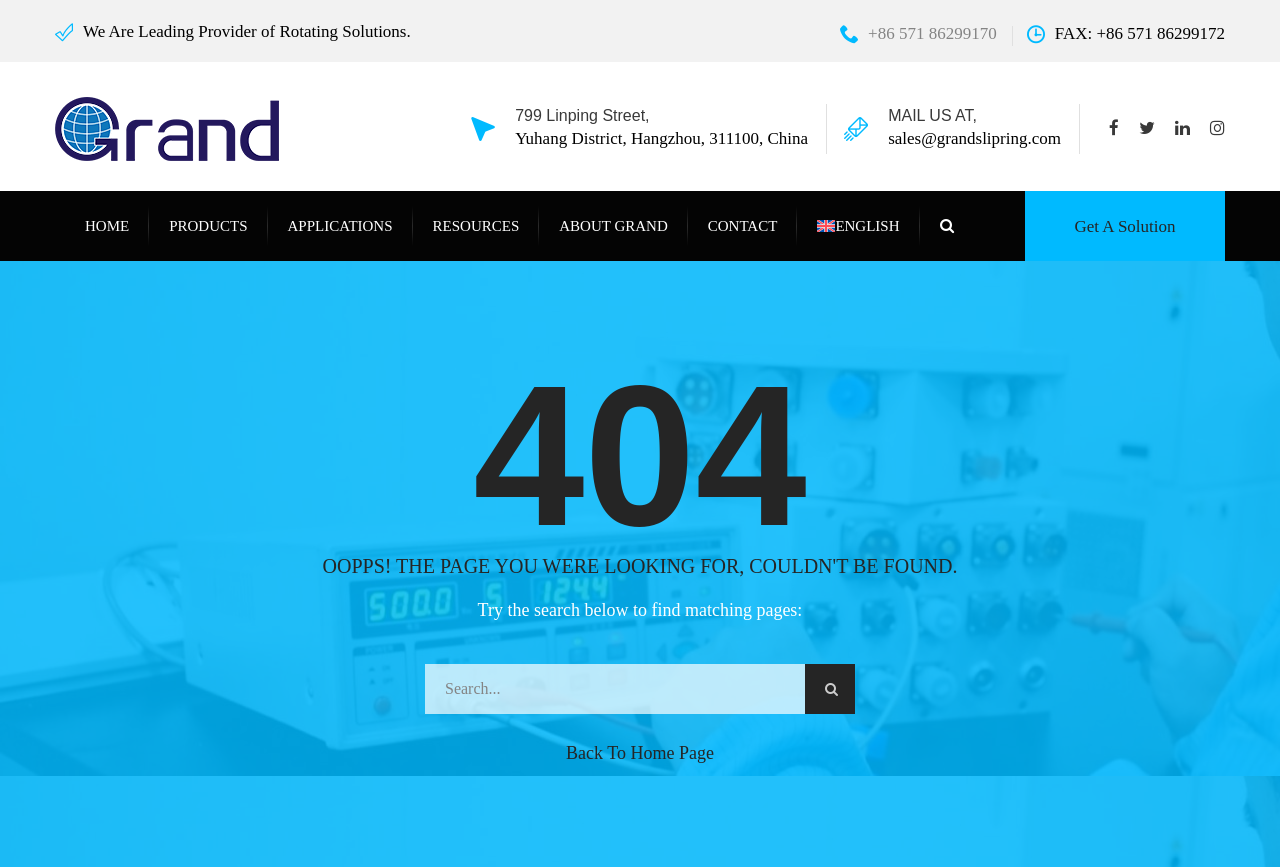Look at the image and answer the question in detail:
What is the email address?

The email address is sales@grandslipring.com, which is mentioned in the StaticText 'sales@grandslipring.com' with a bounding box of [0.694, 0.149, 0.829, 0.171].